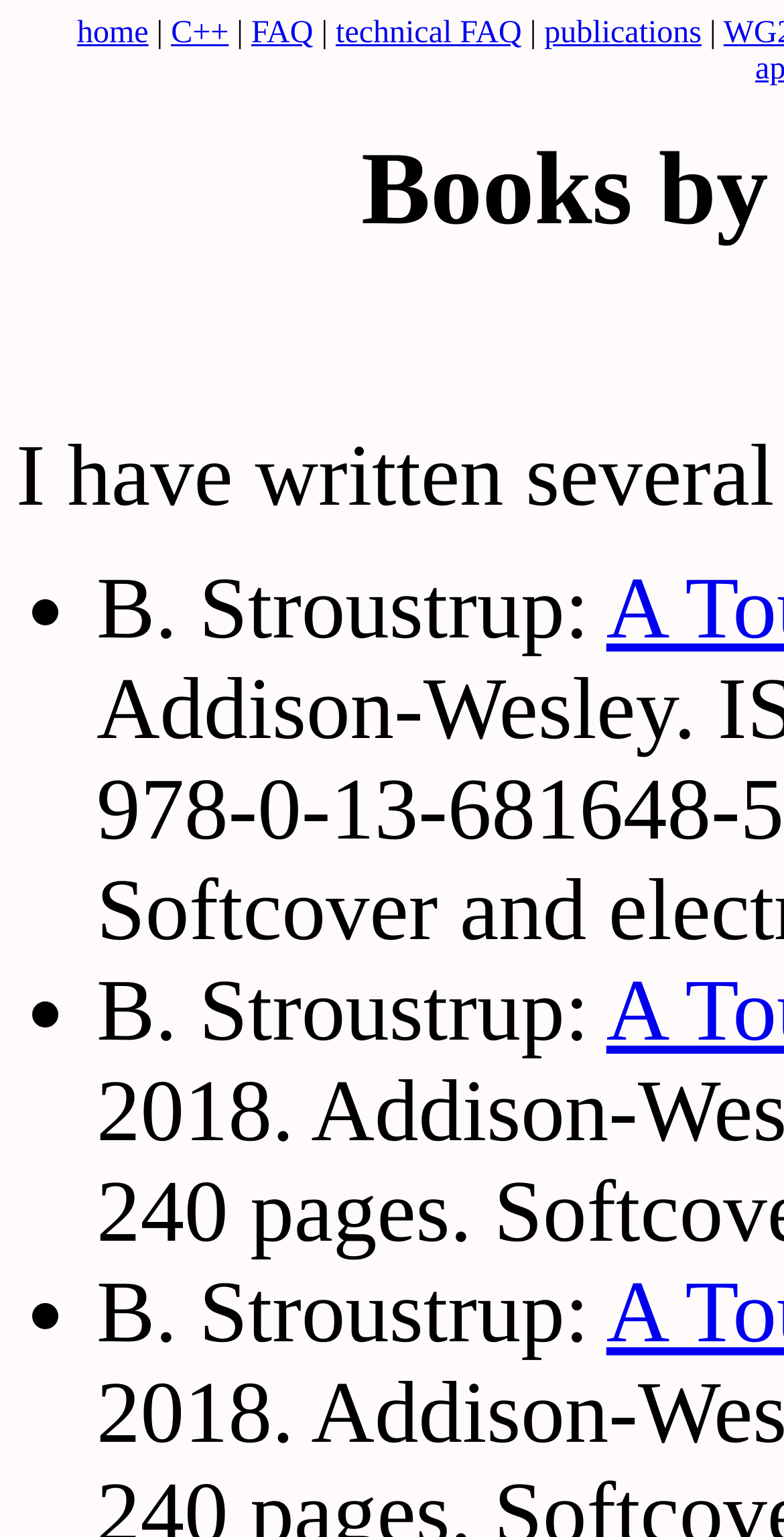How many links are there on the top?
Look at the image and answer the question using a single word or phrase.

5